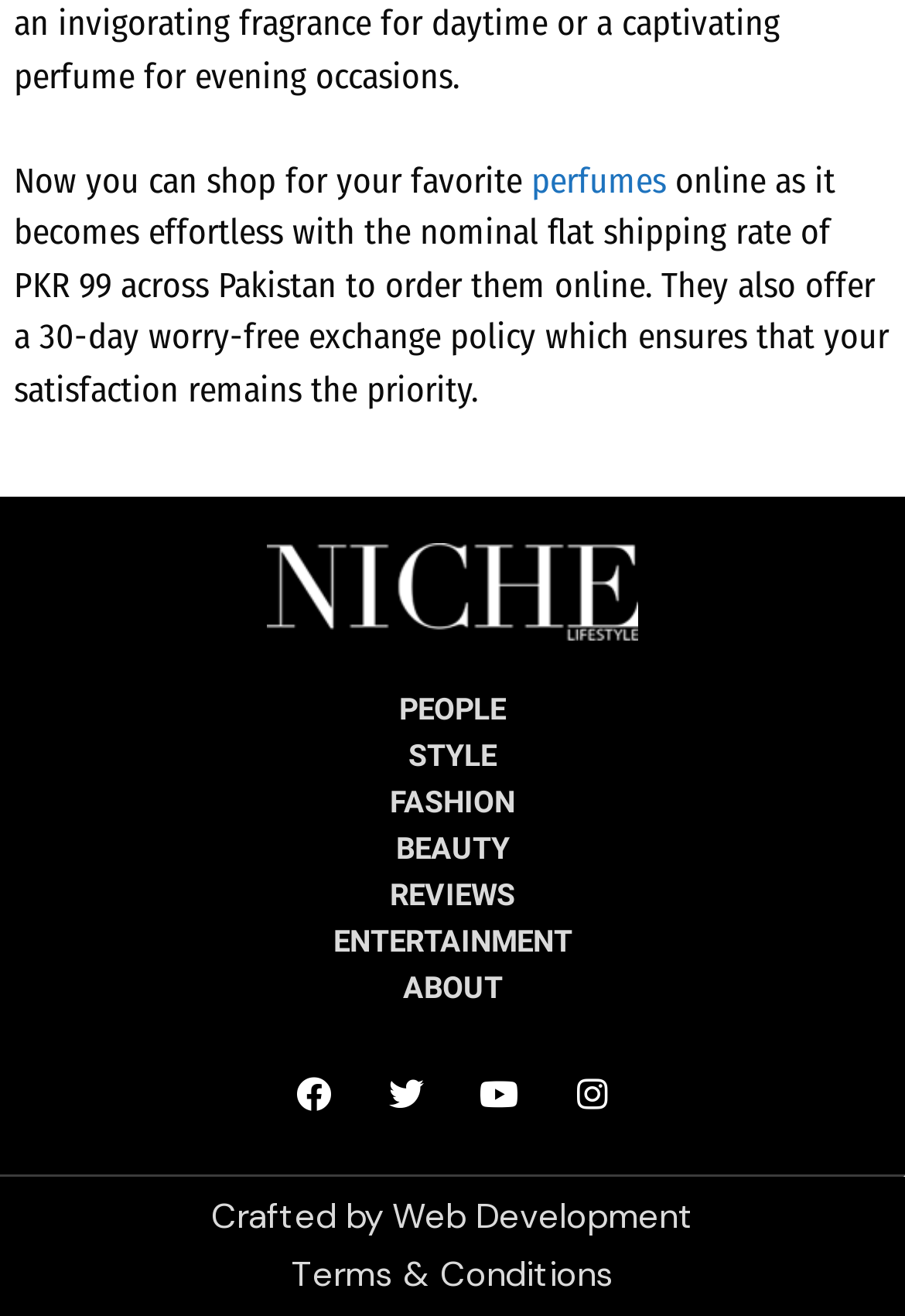What social media platforms are available?
Based on the image content, provide your answer in one word or a short phrase.

Facebook, Twitter, Instagram